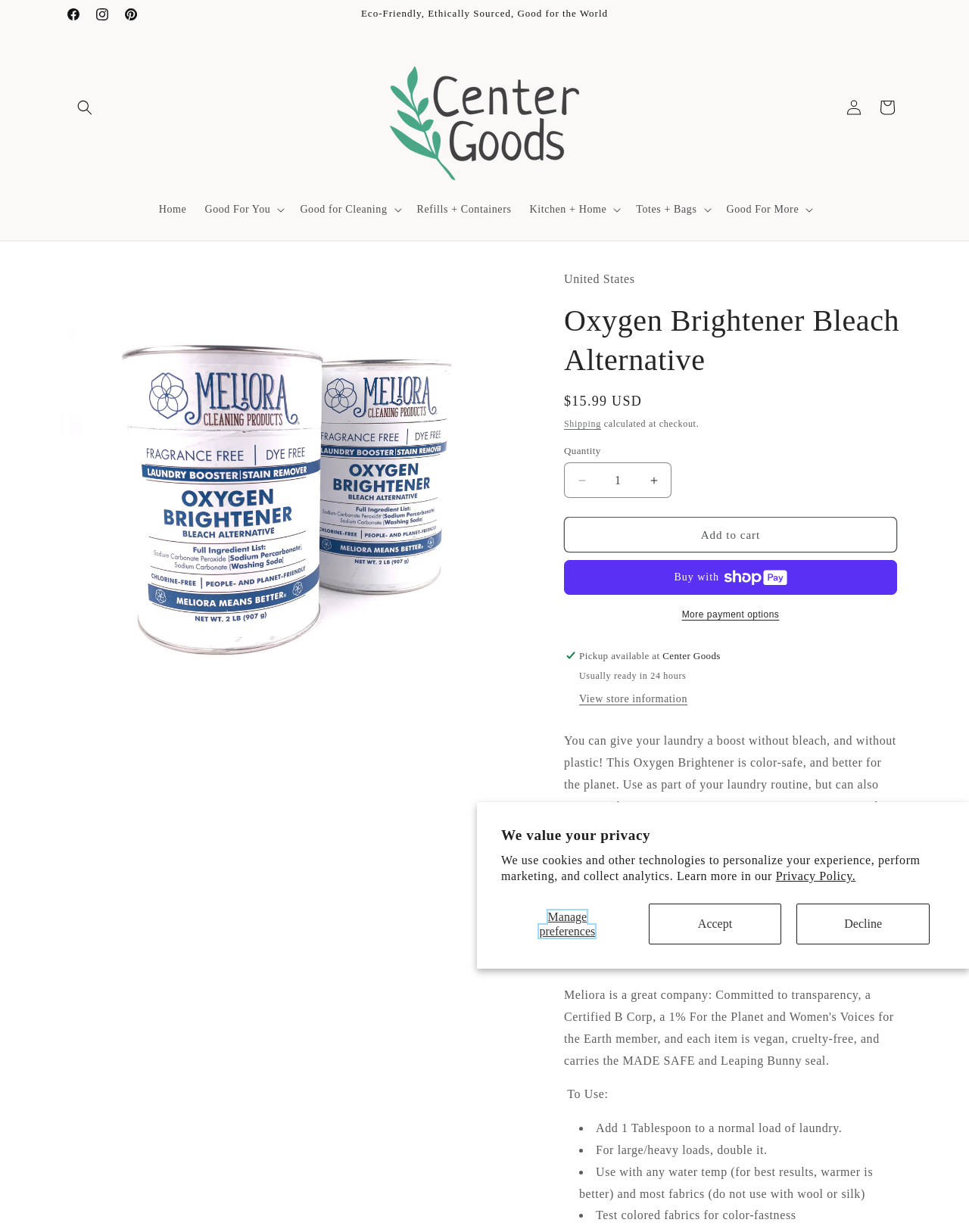What is the recommended usage of the Oxygen Brightener?
Look at the image and respond with a one-word or short-phrase answer.

Add 1 Tablespoon to a normal load of laundry